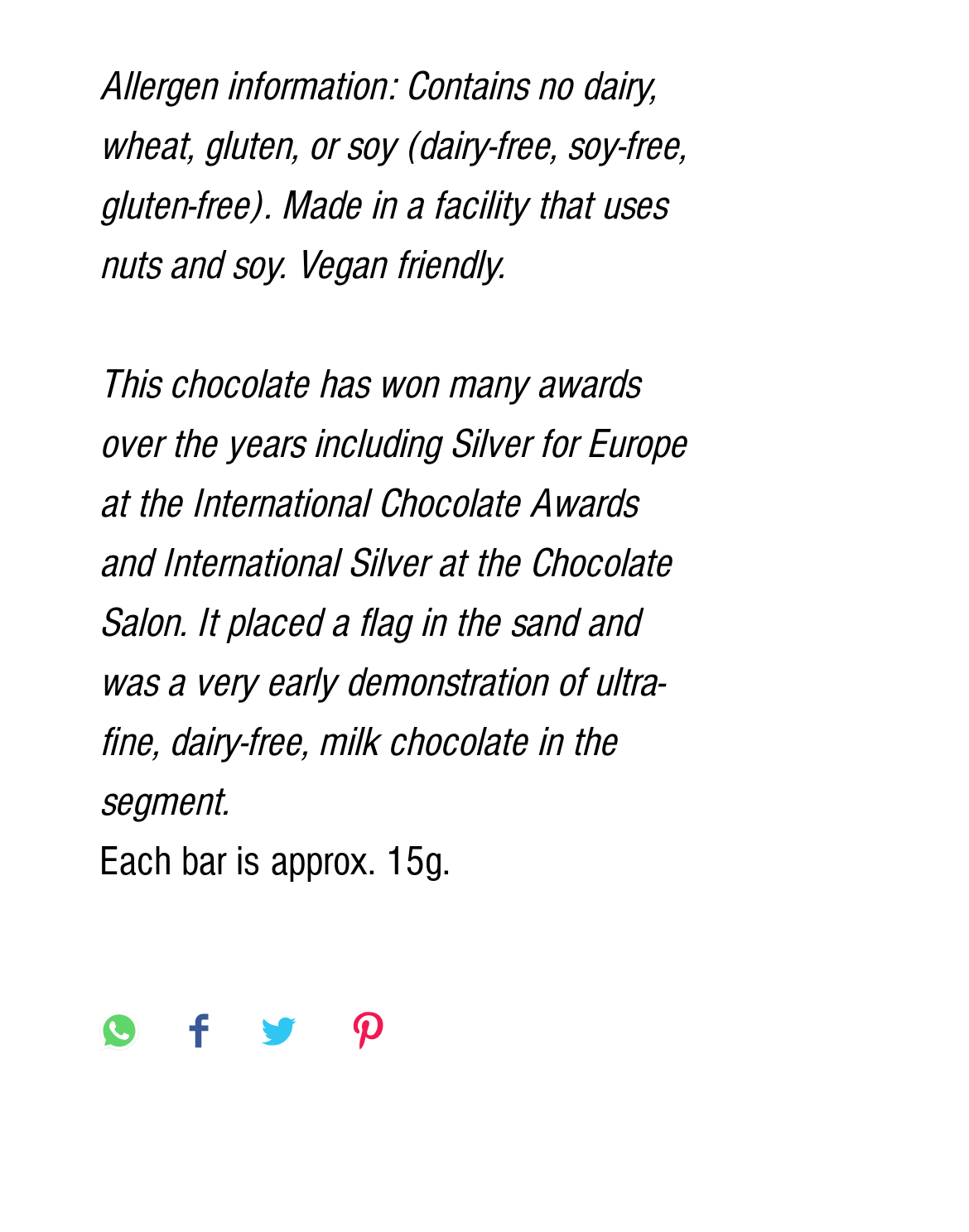What awards has this chocolate won?
Please provide a comprehensive and detailed answer to the question.

The StaticText element mentions that this chocolate has won many awards, including 'Silver for Europe at the International Chocolate Awards and International Silver at the Chocolate Salon.' This information is likely provided to establish the product's credibility and quality.